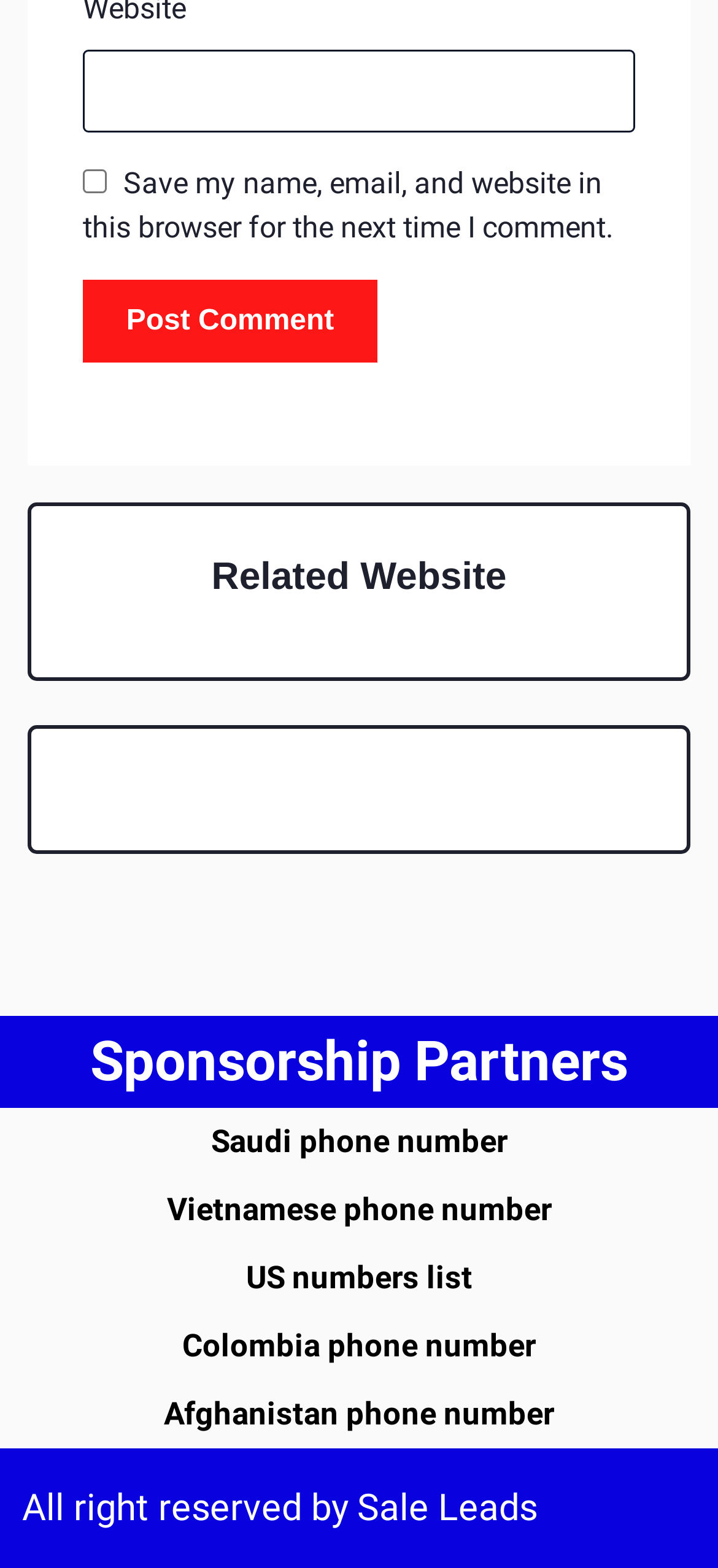Using the image as a reference, answer the following question in as much detail as possible:
What is the copyright statement at the bottom?

The static text at the bottom of the page reads 'All right reserved by' which is a common copyright statement indicating that the content is reserved by the owner.